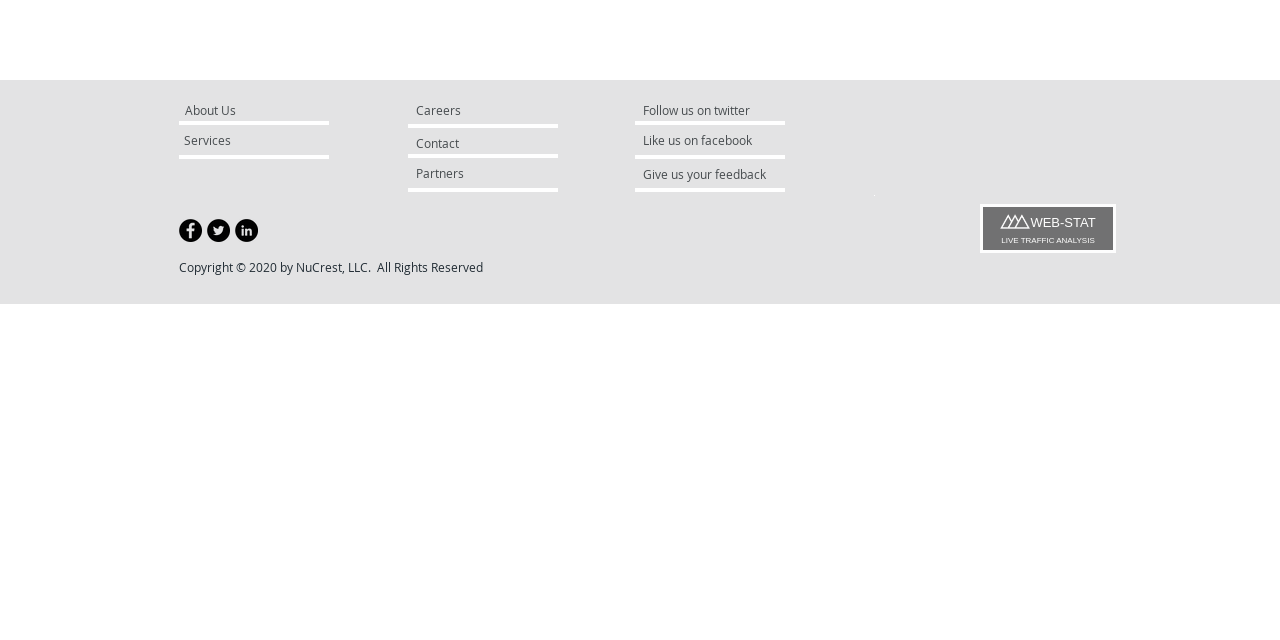Determine the bounding box coordinates of the UI element described below. Use the format (top-left x, top-left y, bottom-right x, bottom-right y) with floating point numbers between 0 and 1: Careers

[0.325, 0.148, 0.409, 0.195]